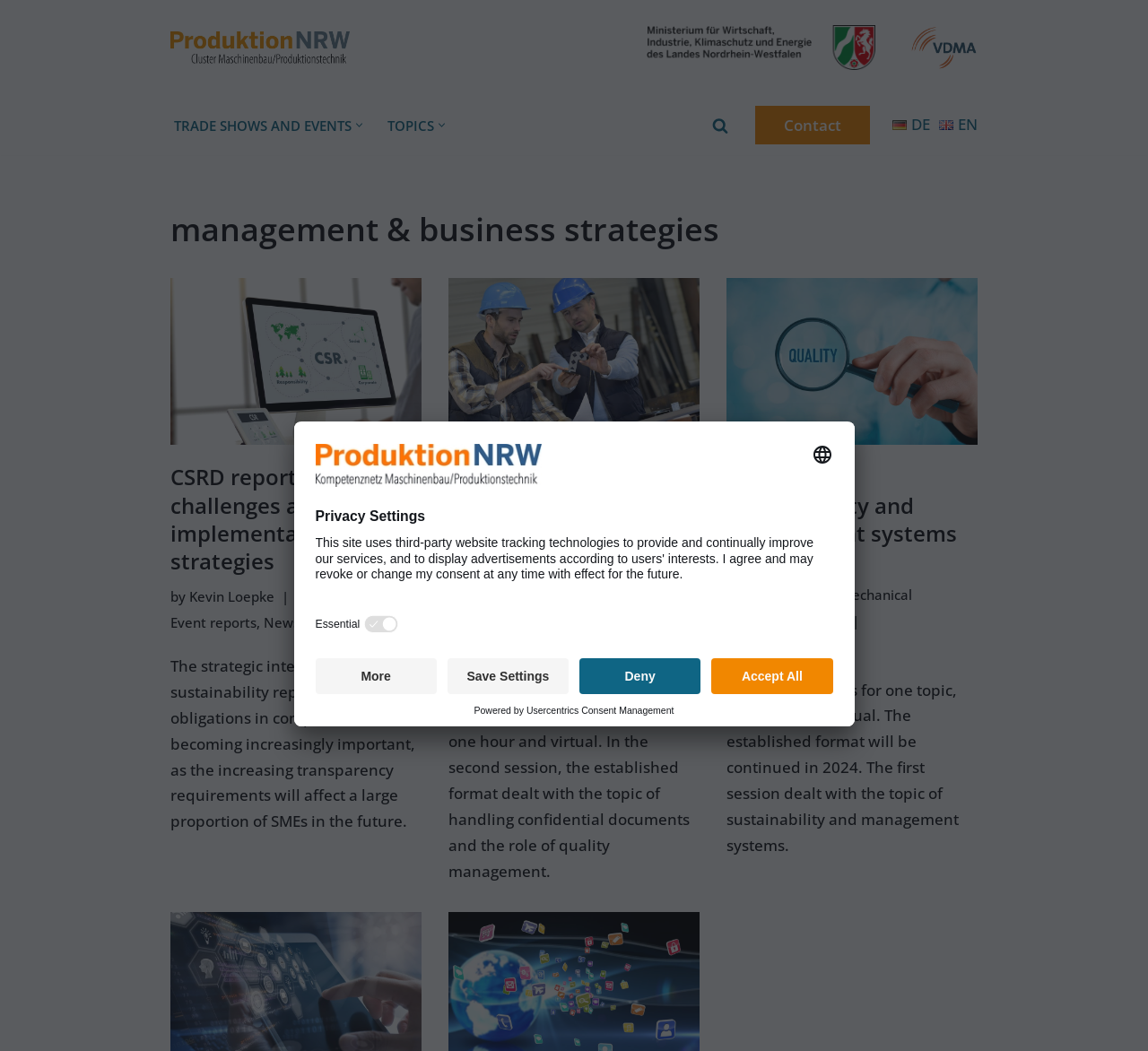Predict the bounding box coordinates of the area that should be clicked to accomplish the following instruction: "Read the article 'CSRD reporting: challenges and implementation strategies'". The bounding box coordinates should consist of four float numbers between 0 and 1, i.e., [left, top, right, bottom].

[0.148, 0.264, 0.367, 0.424]